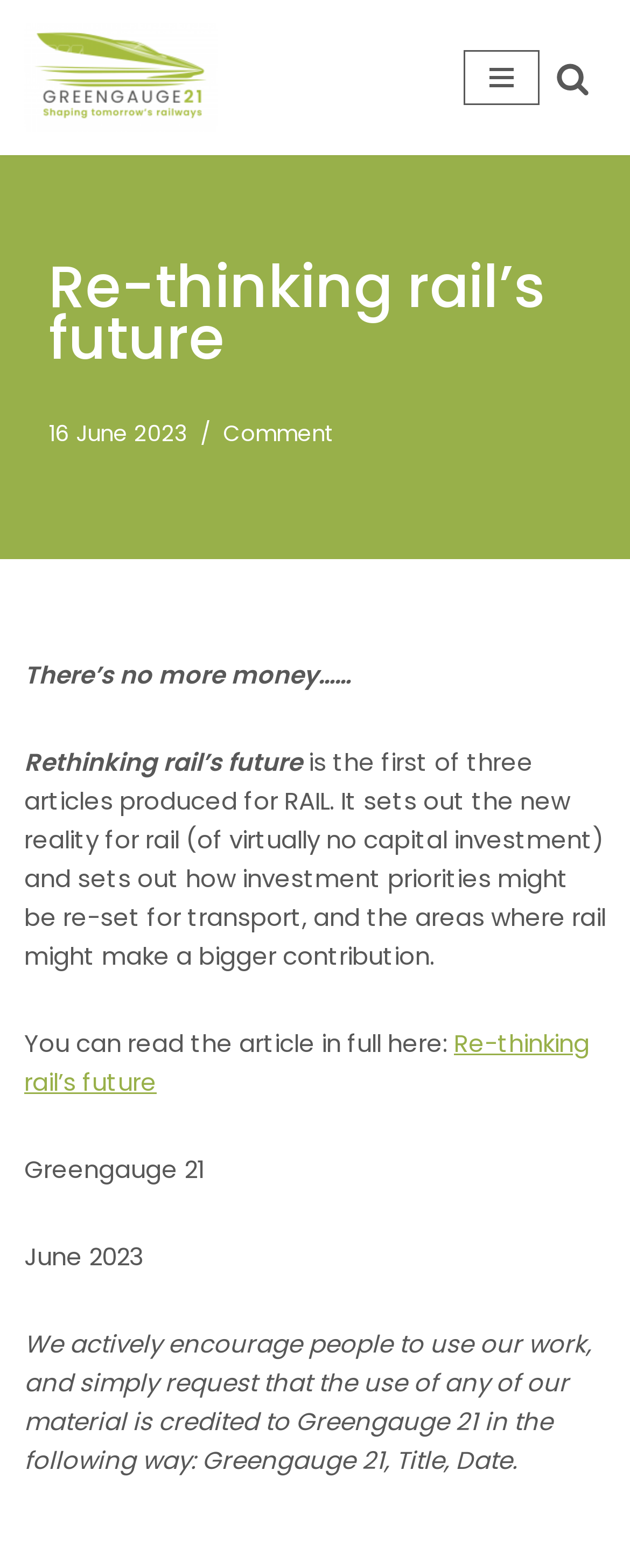Respond with a single word or phrase to the following question: What is the title of the article?

Re-thinking rail’s future